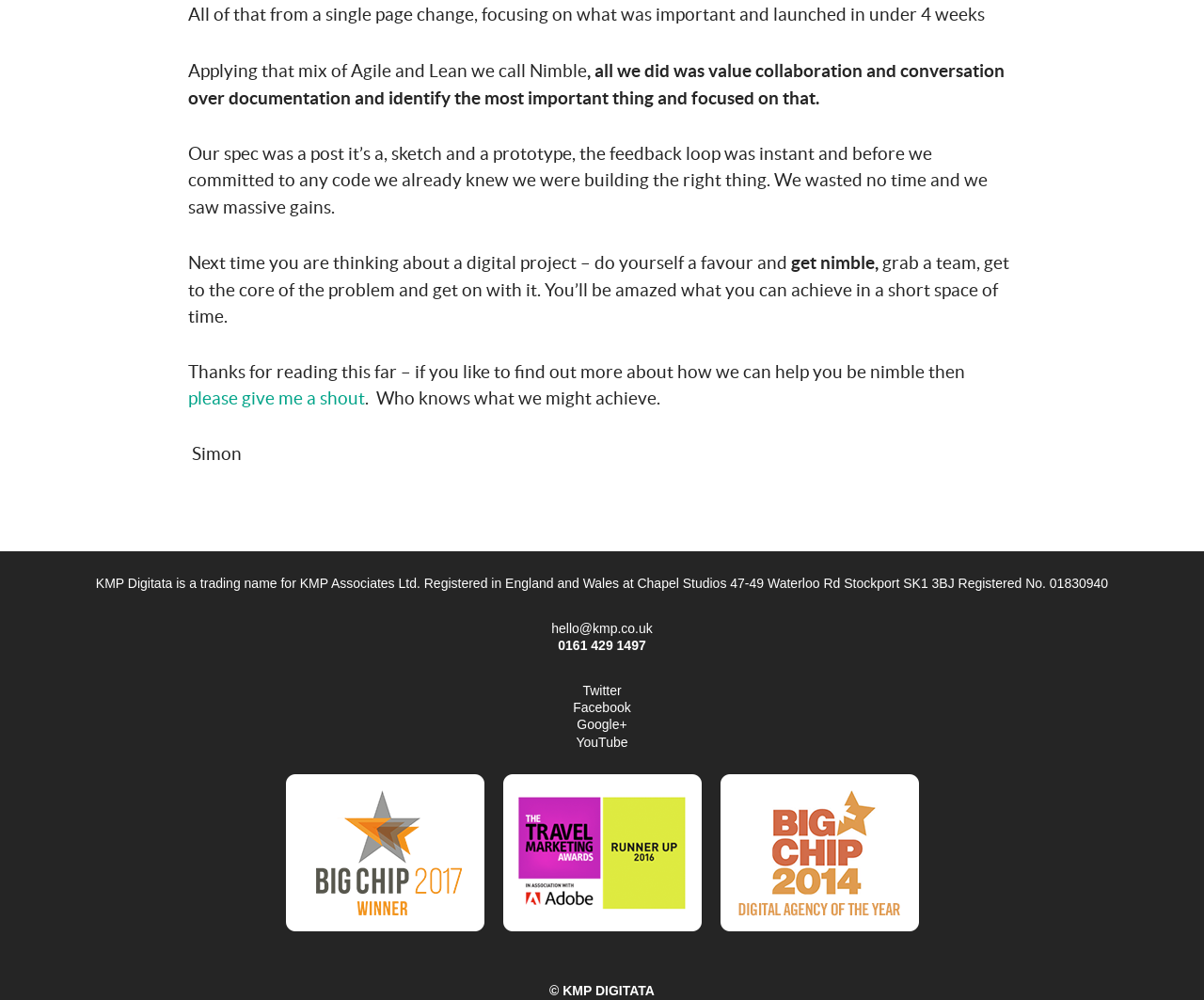Answer the question below using just one word or a short phrase: 
What is the name of the author of the article?

Simon